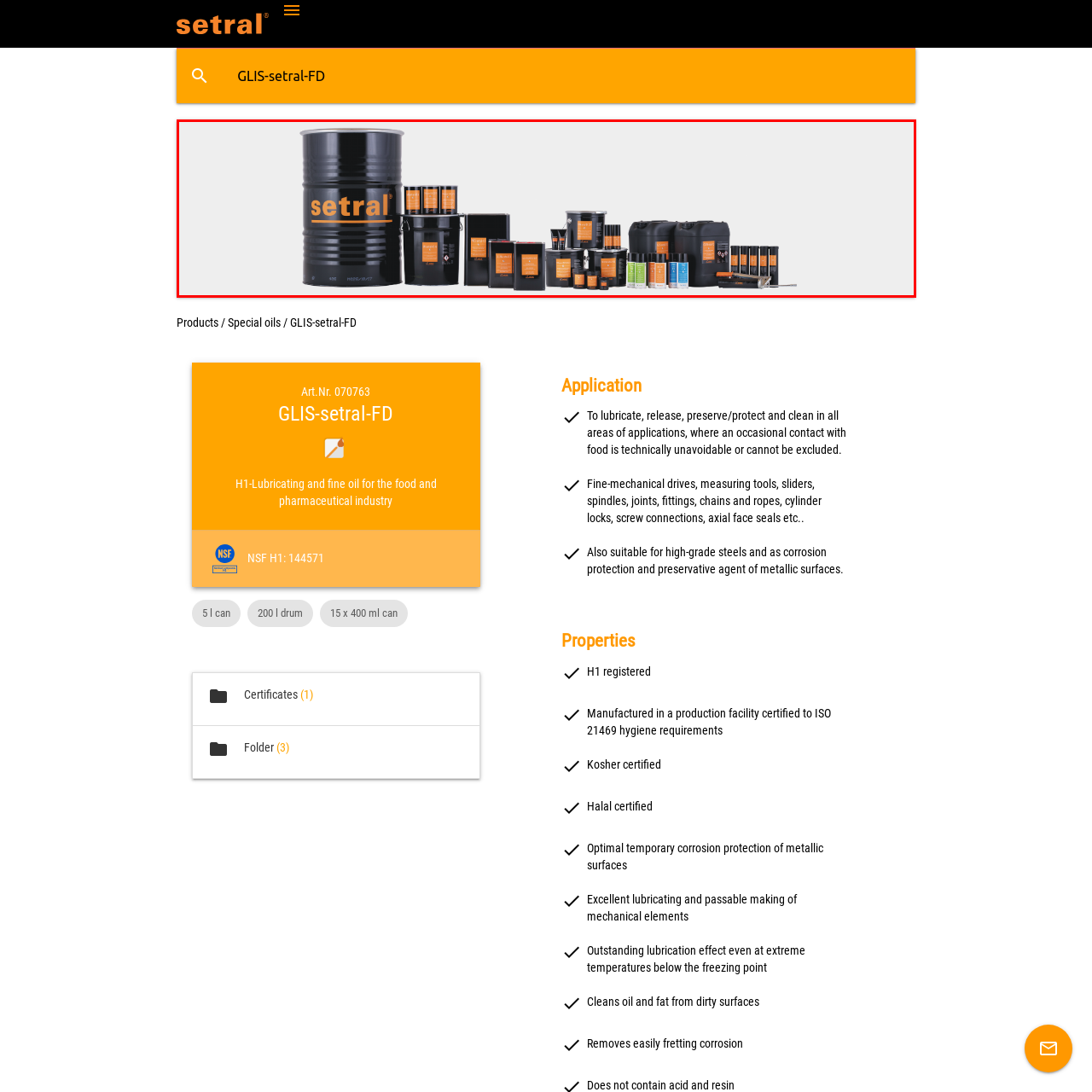Pay attention to the area highlighted by the red boundary and answer the question with a single word or short phrase: 
What is the purpose of the large black drum?

Container for lubricants